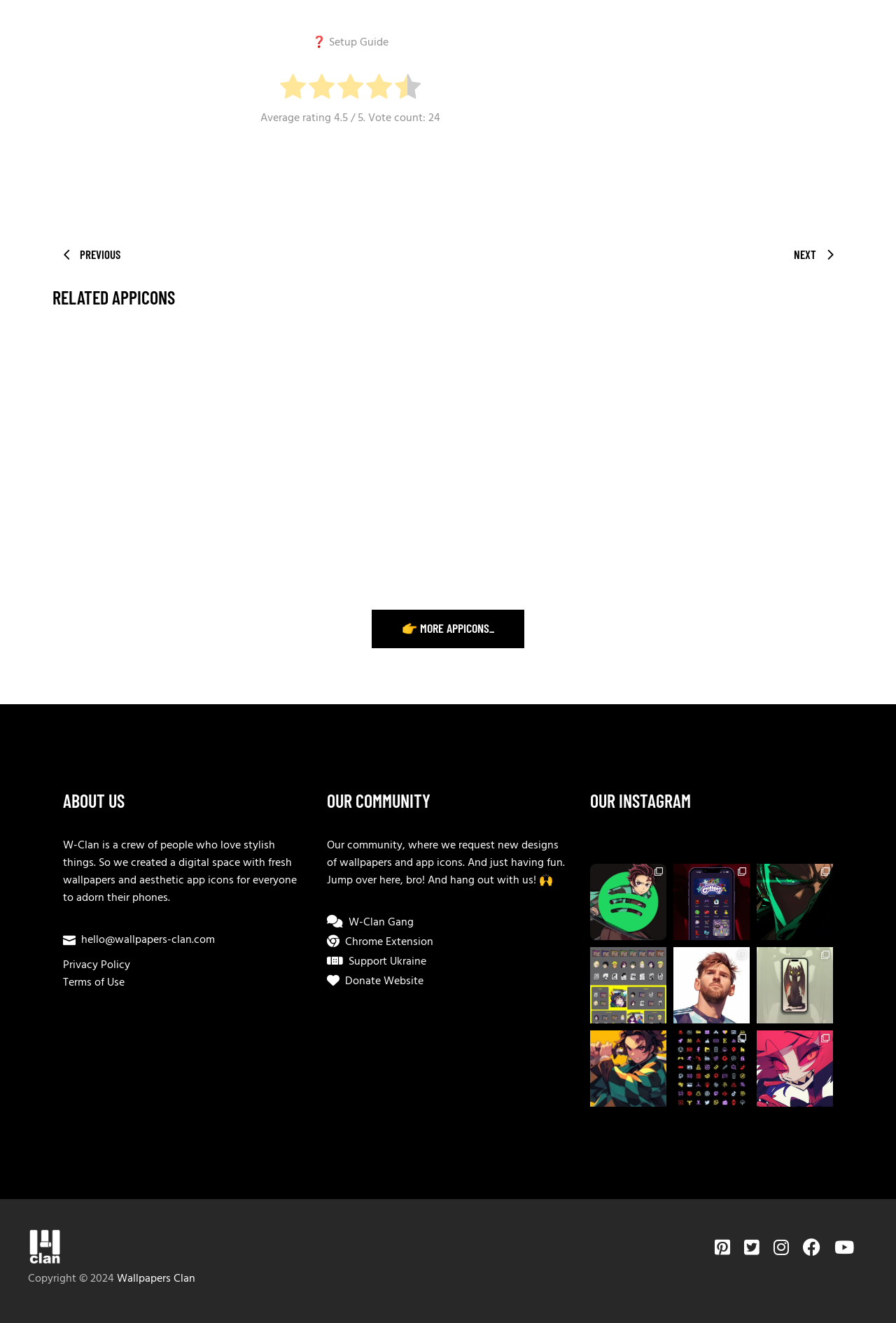Locate the bounding box coordinates of the clickable part needed for the task: "Check the OUR COMMUNITY section".

[0.365, 0.598, 0.635, 0.613]